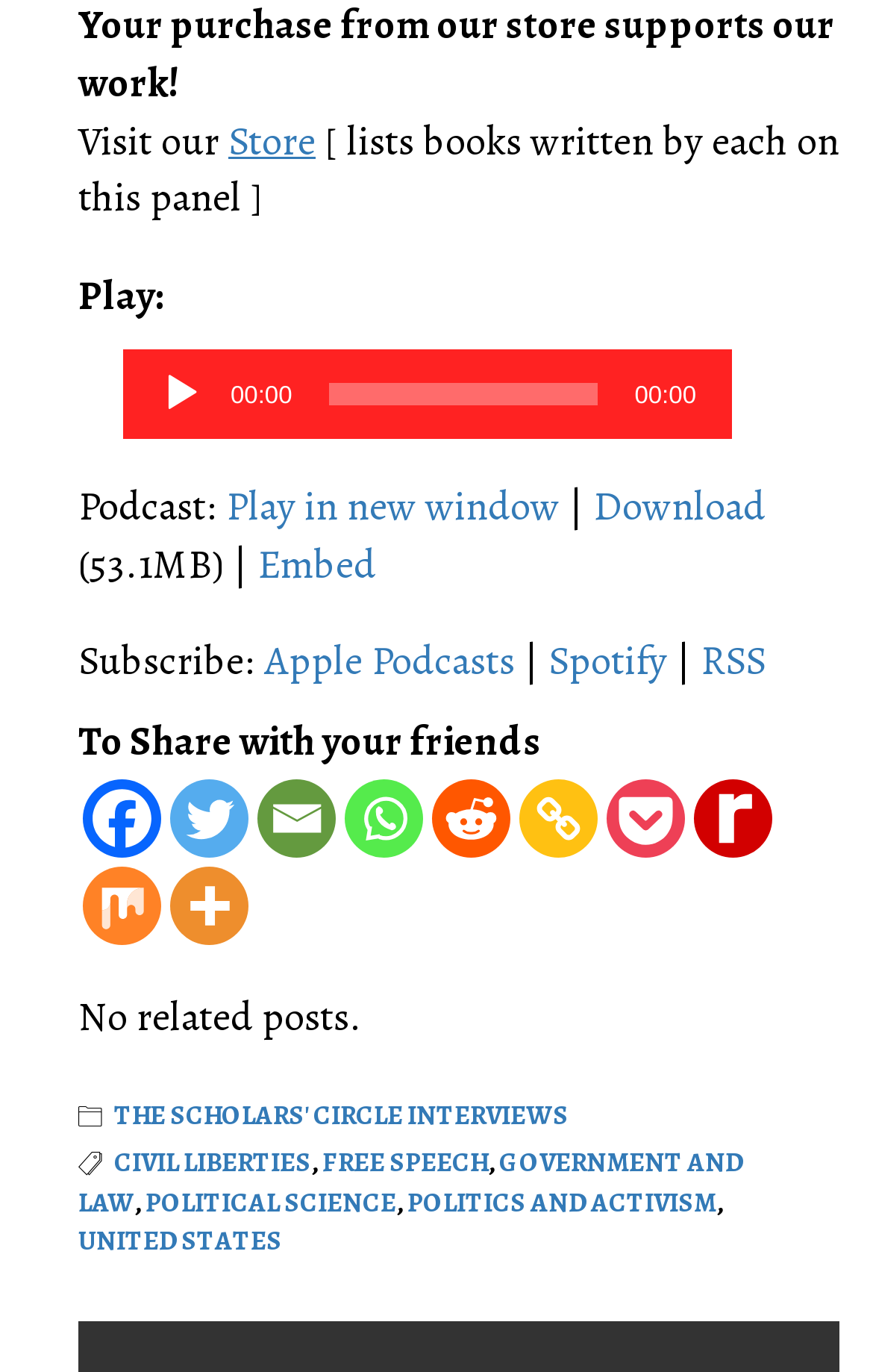What is the size of the podcast file?
Make sure to answer the question with a detailed and comprehensive explanation.

The size of the podcast file can be found in the static text element '(53.1MB) |', which is a sibling element of the link element with the label 'Download'.